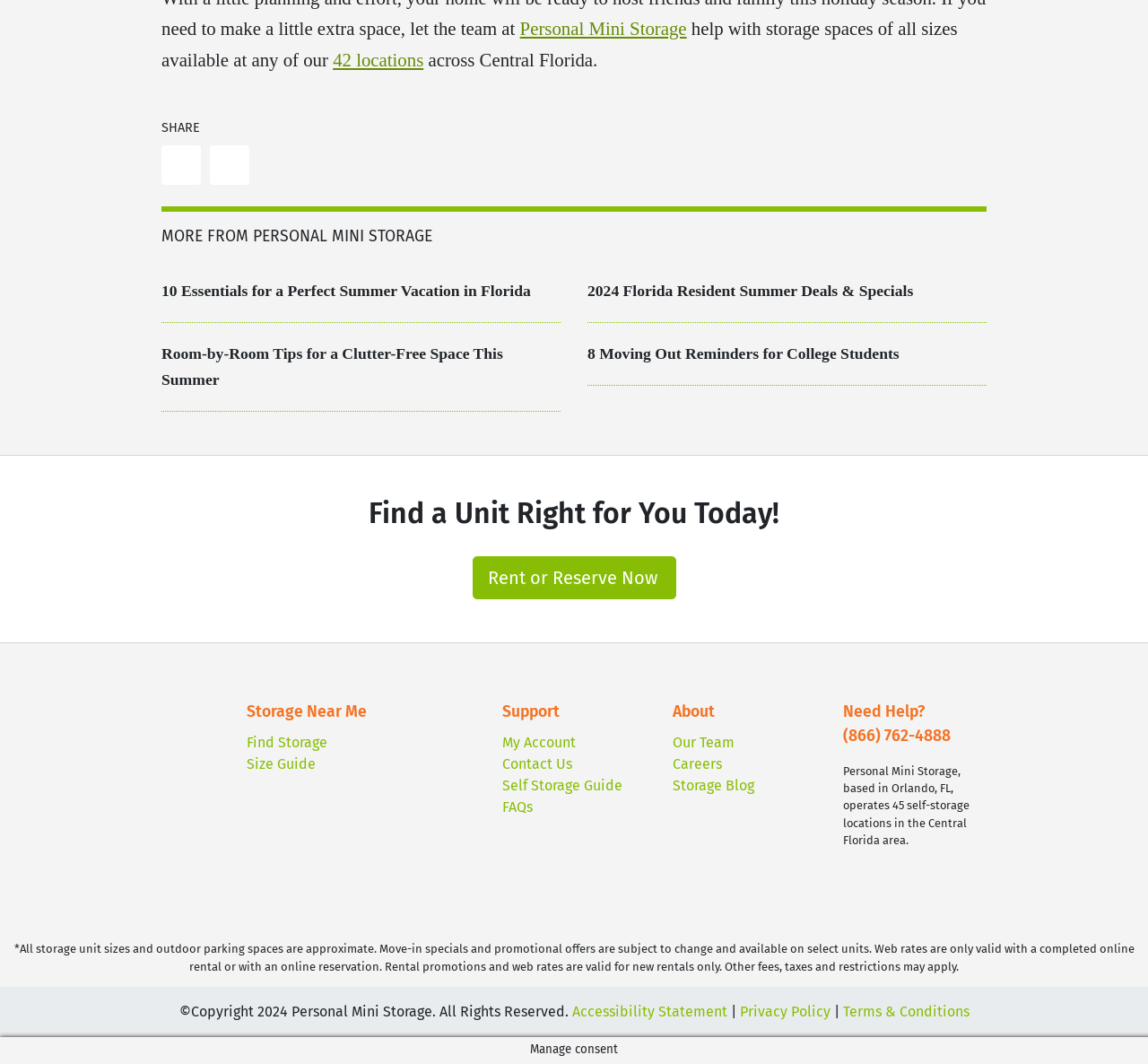Given the element description, predict the bounding box coordinates in the format (top-left x, top-left y, bottom-right x, bottom-right y), using floating point numbers between 0 and 1: FAQs

[0.438, 0.75, 0.464, 0.766]